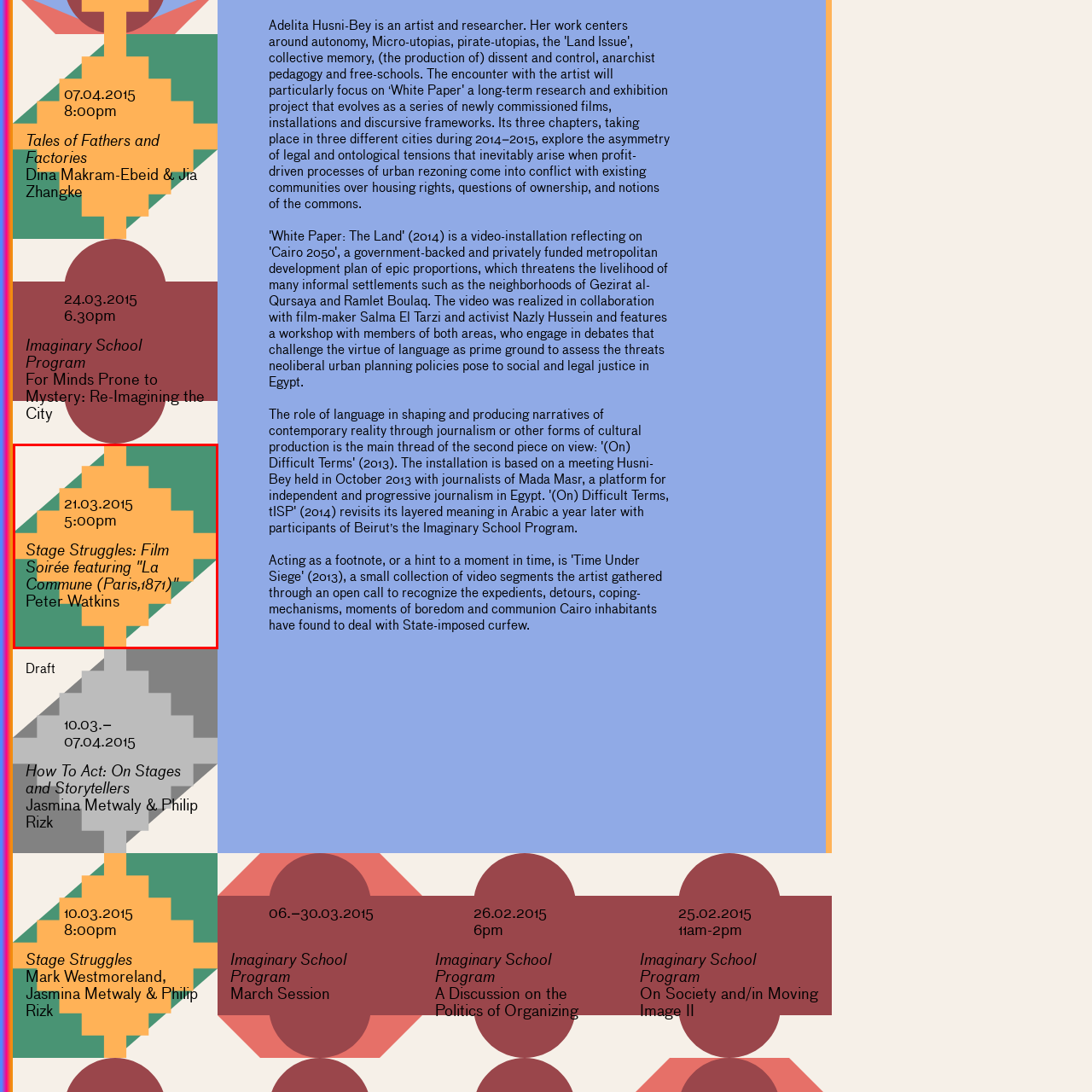Describe extensively the visual content inside the red marked area.

The image features an artistic graphic highlighting an event titled "Stage Struggles: Film Soirée featuring 'La Commune (Paris, 1871)'" by Peter Watkins. The event is scheduled for March 21, 2015, at 5:00 PM. The design incorporates colorful geometric shapes and contemporary text, creating a visually engaging promotional piece. This soirée aims to showcase the historical significance of the film "La Commune," which explores the complexities and struggles of the Paris Commune of 1871. The event promises to be a thought-provoking discussion surrounding themes of social justice and collective experience.